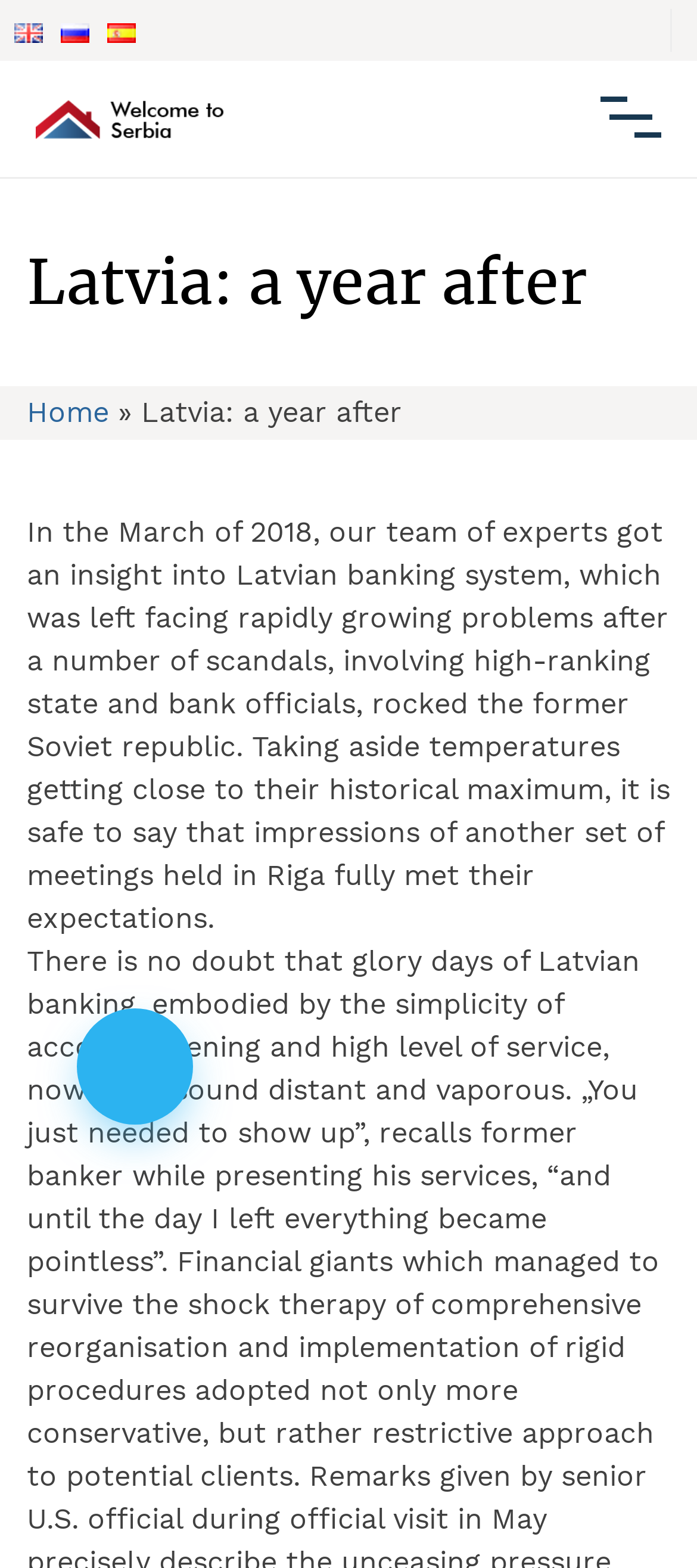How many language options are available?
Provide a concise answer using a single word or phrase based on the image.

3